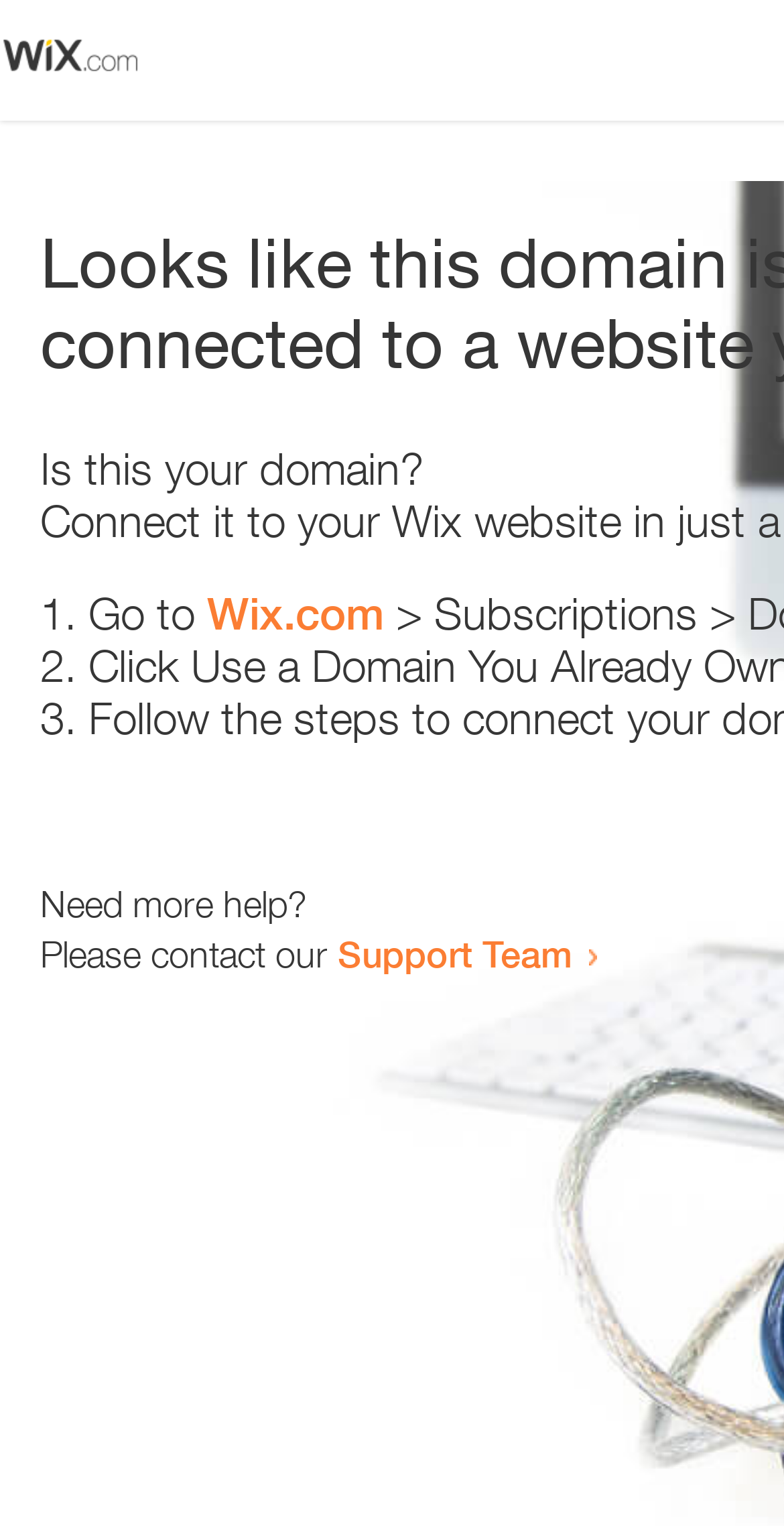What is the tone of the webpage?
Using the screenshot, give a one-word or short phrase answer.

Helpful